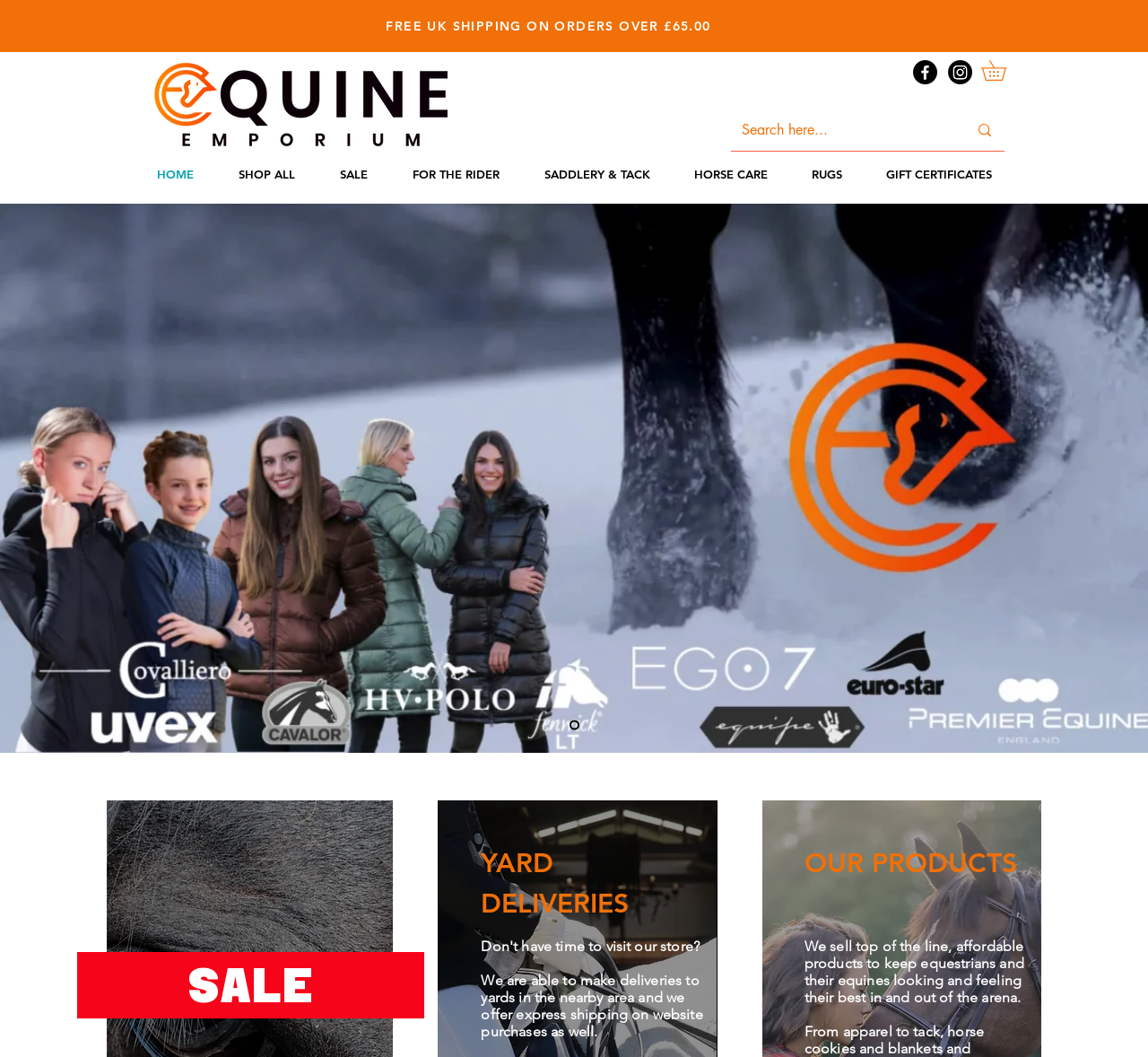From the image, can you give a detailed response to the question below:
What is the minimum order value for free UK shipping?

The answer can be found in the link 'FREE UK SHIPPING ON ORDERS OVER £65.00' at the top of the webpage, which indicates that free UK shipping is available for orders above £65.00.